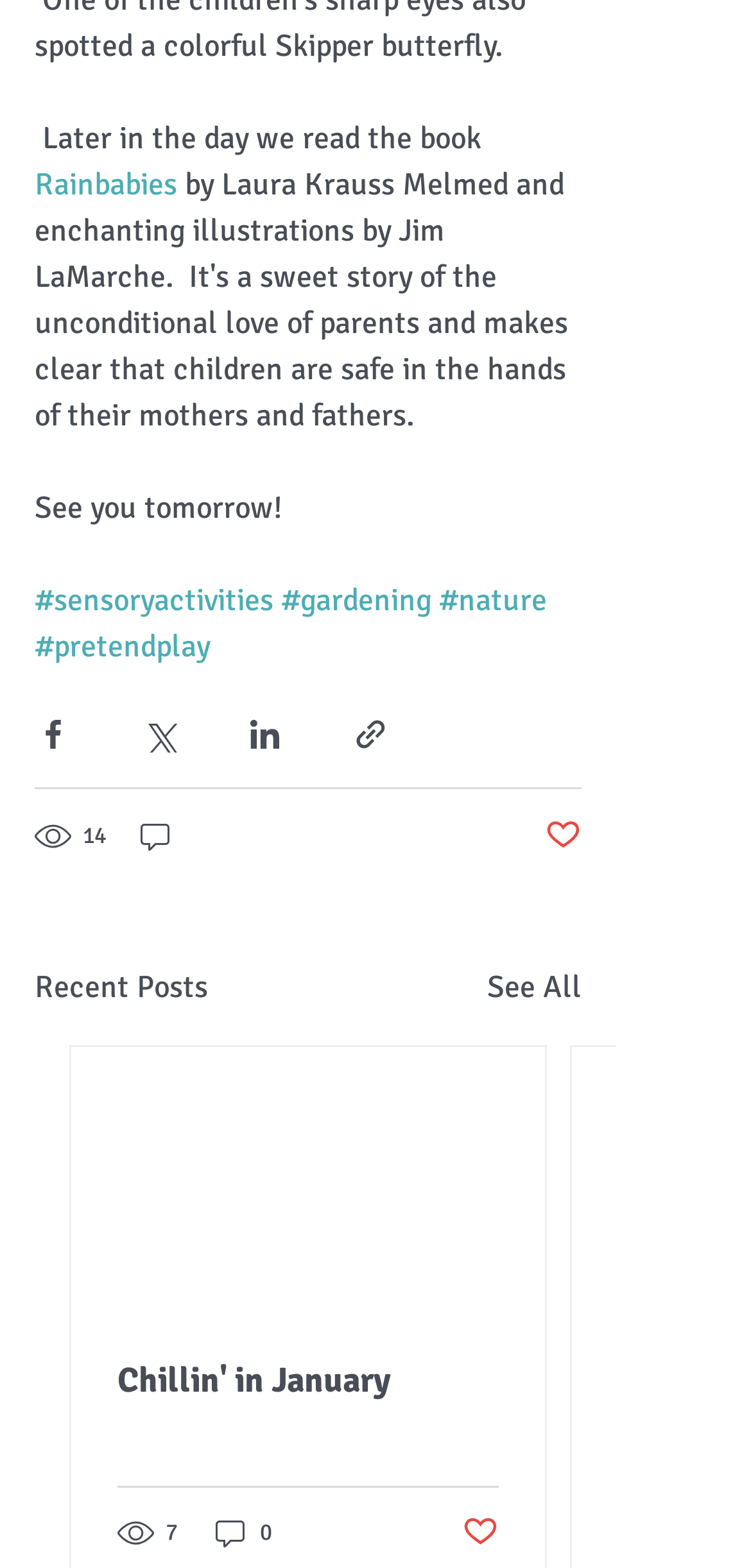How many views does the first post have?
Answer the question with a single word or phrase derived from the image.

14 views